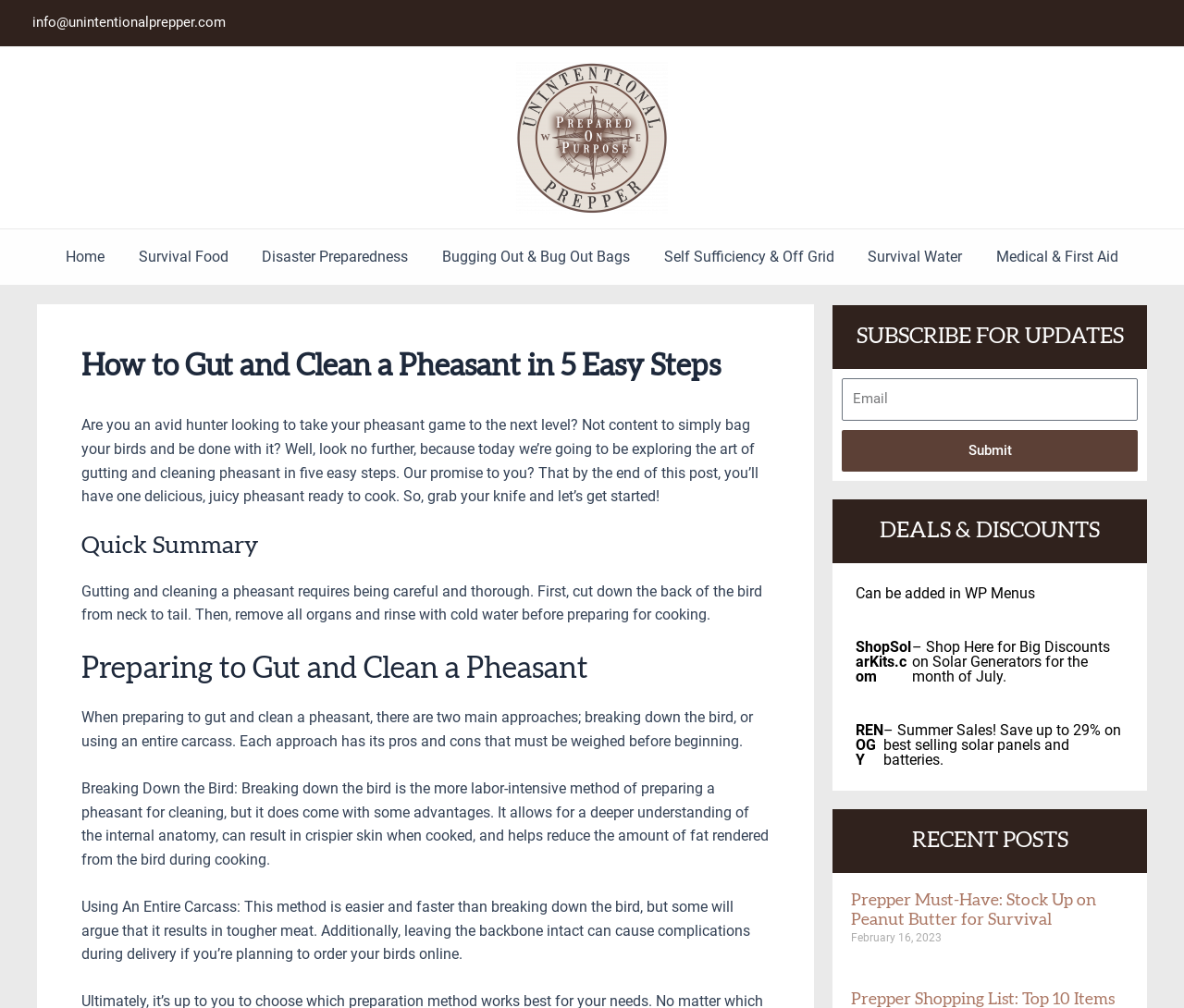Give the bounding box coordinates for the element described as: "Self Sufficiency & Off Grid".

[0.545, 0.228, 0.713, 0.283]